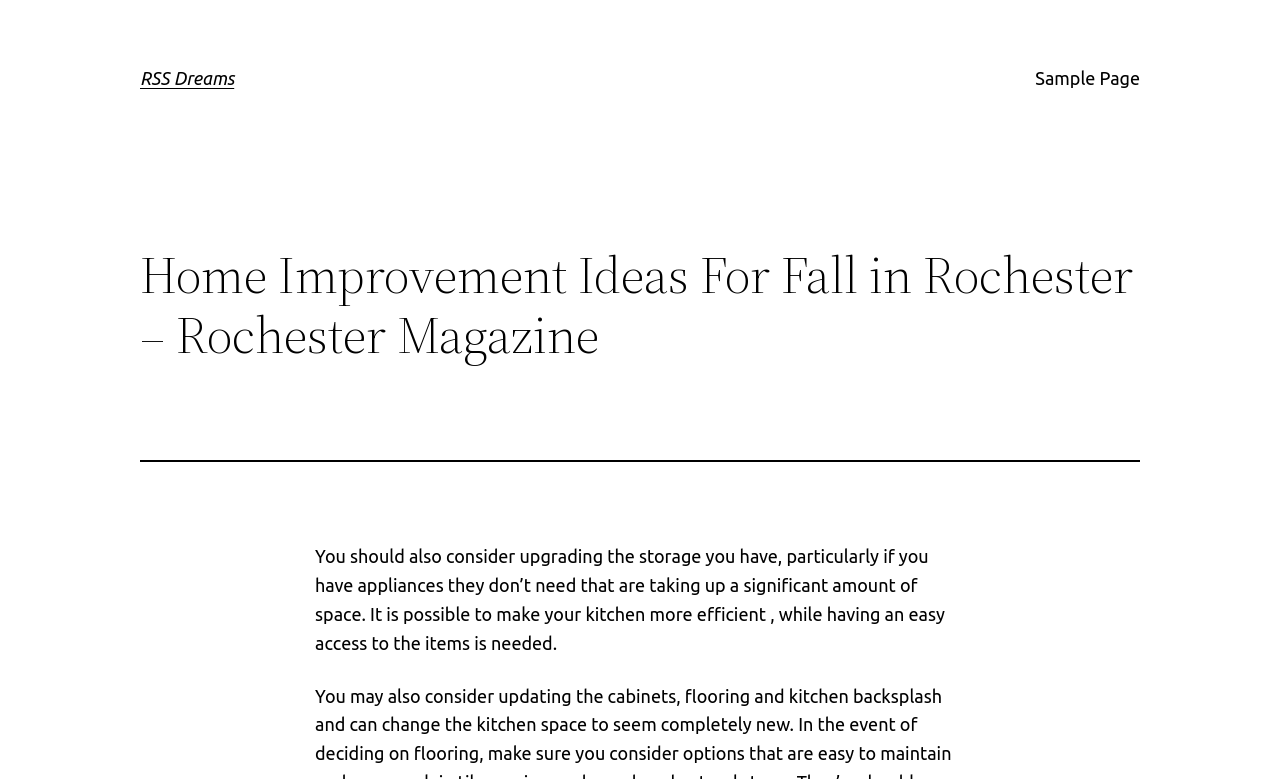Using the element description RSS Dreams, predict the bounding box coordinates for the UI element. Provide the coordinates in (top-left x, top-left y, bottom-right x, bottom-right y) format with values ranging from 0 to 1.

[0.109, 0.087, 0.183, 0.113]